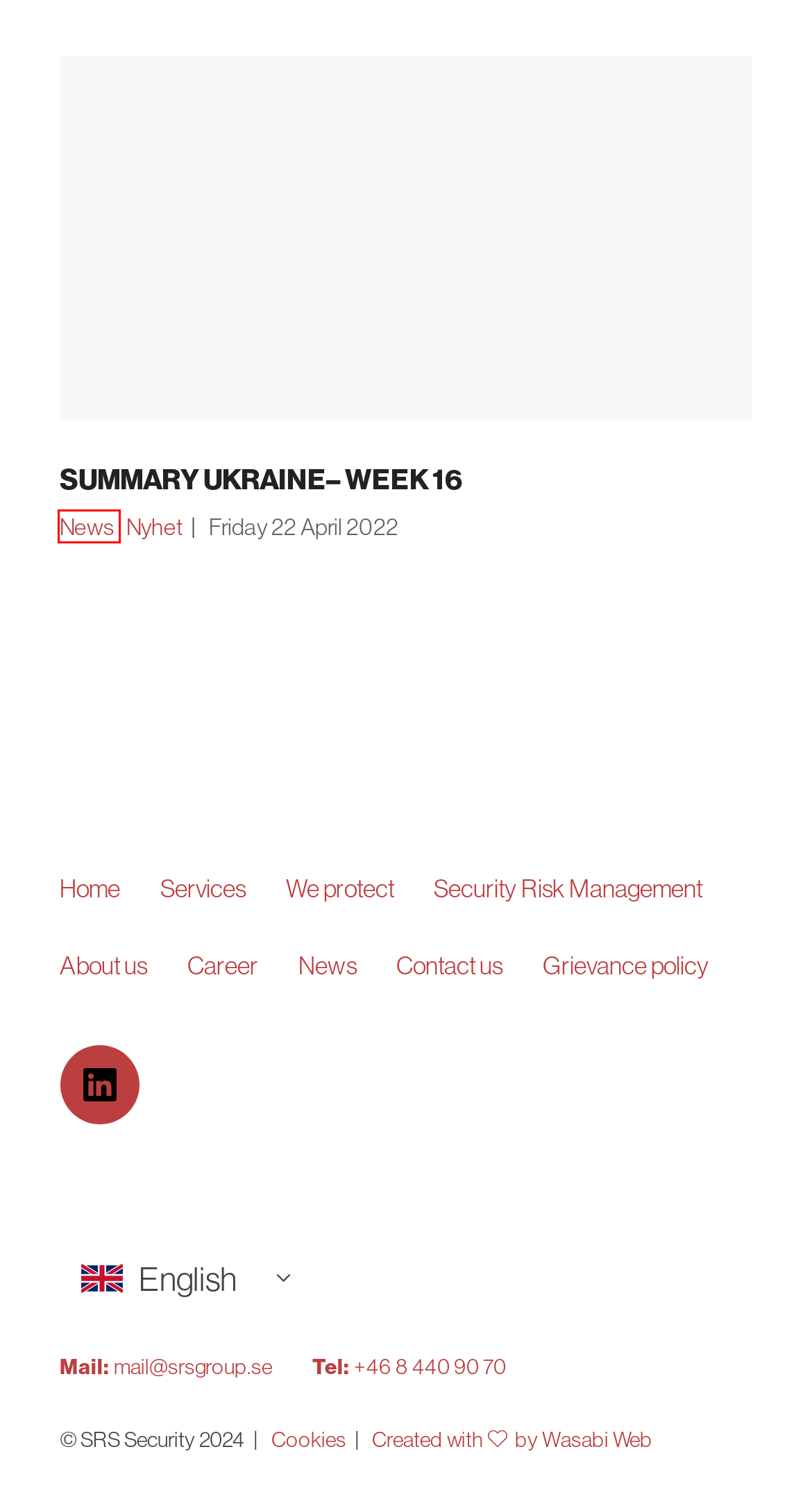You have a screenshot showing a webpage with a red bounding box around a UI element. Choose the webpage description that best matches the new page after clicking the highlighted element. Here are the options:
A. SUMMARY UKRAINE– WEEK 16 | SRS Security
B. SRS ALERT – Security always | SRS Security
C. Source criticism - Krisinformation.se
D. Webbyrå Stockholm & Uppsala | Wasabi Web
E. Operational technology | SRS Security
F. News from SRS | SRS Security
G. Contact us | SRS Security
H. News | SRS Security

H